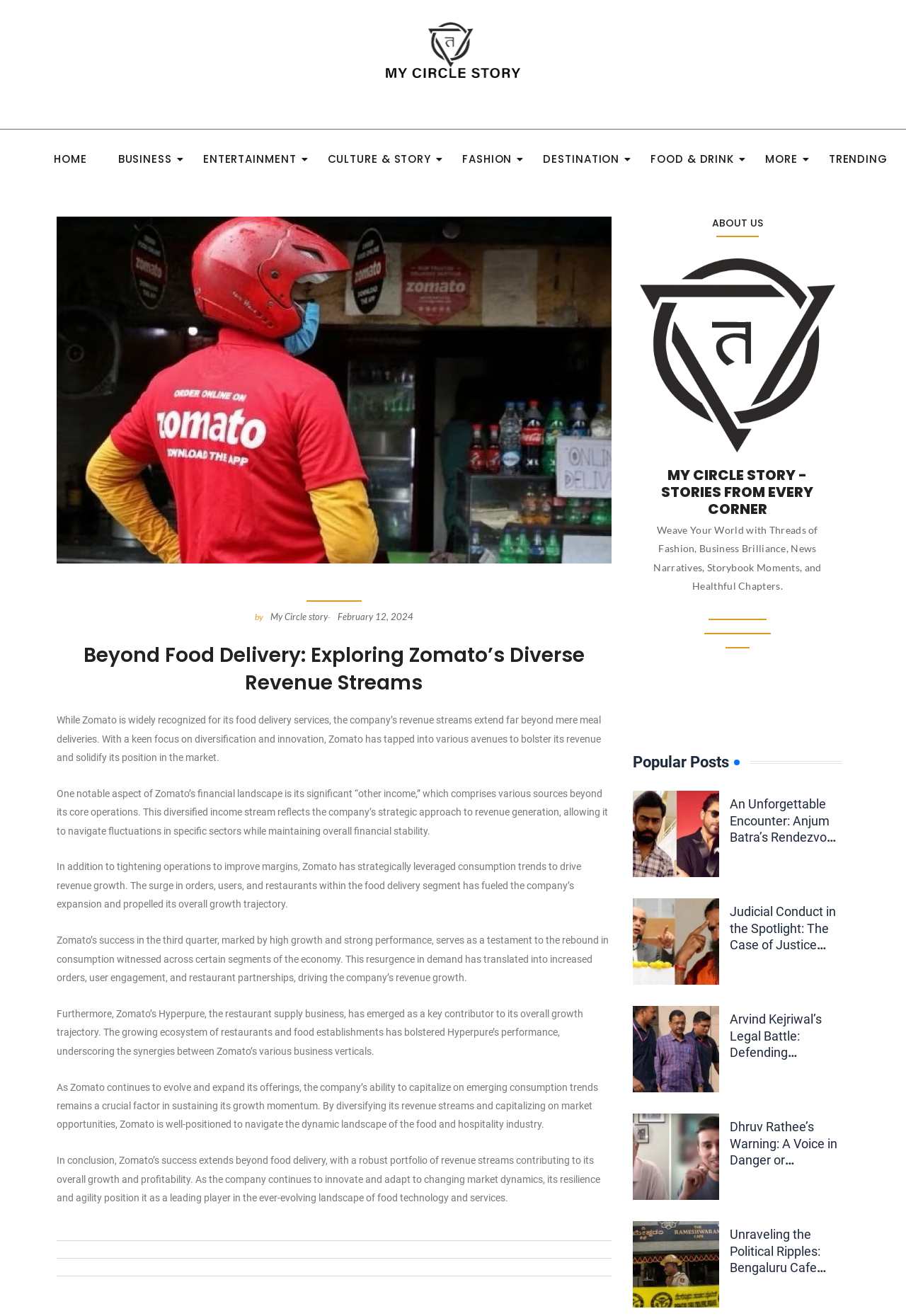Identify the bounding box coordinates for the UI element described as follows: "FASHION". Ensure the coordinates are four float numbers between 0 and 1, formatted as [left, top, right, bottom].

[0.501, 0.11, 0.575, 0.133]